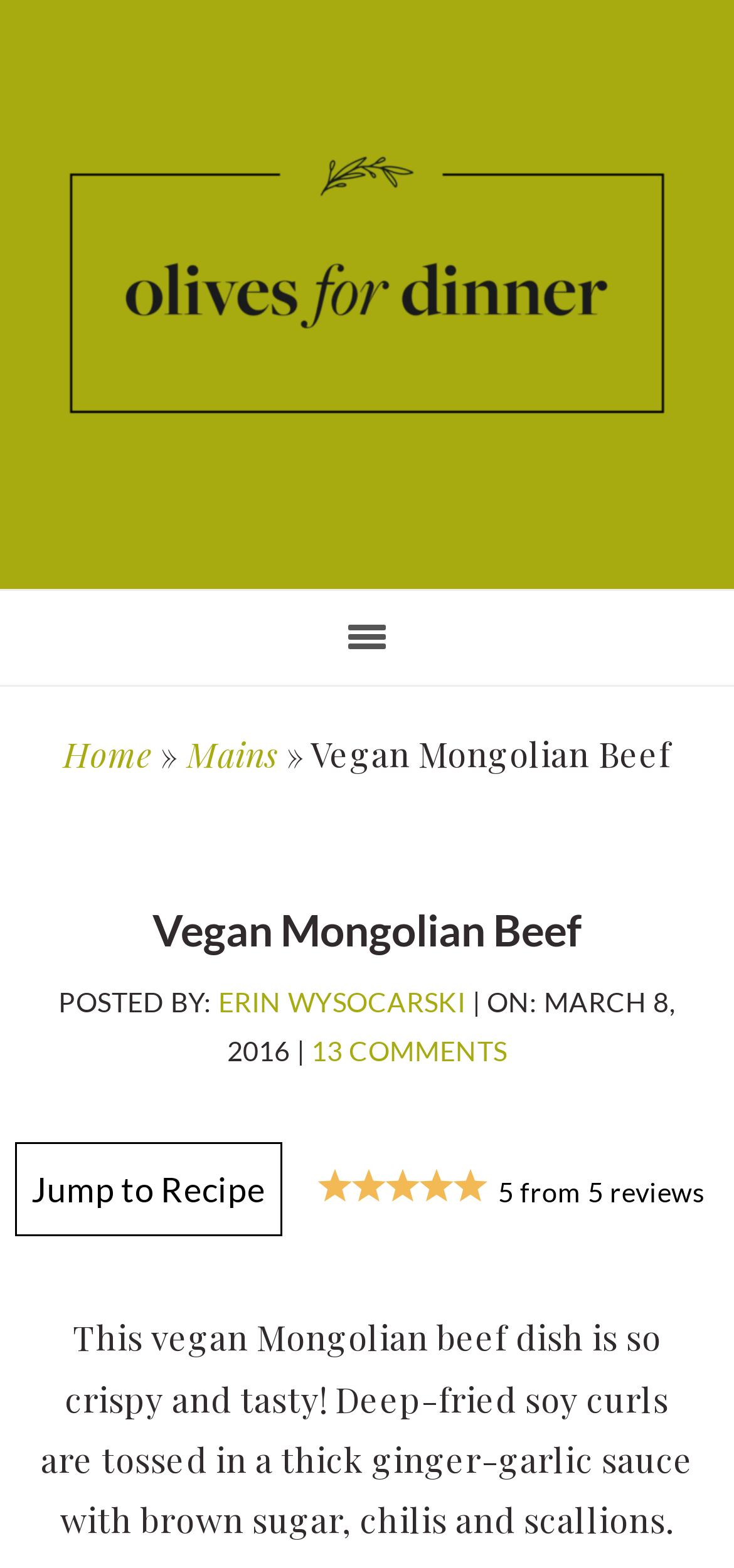Find the bounding box coordinates corresponding to the UI element with the description: "Olives for Dinner". The coordinates should be formatted as [left, top, right, bottom], with values as floats between 0 and 1.

[0.09, 0.09, 0.91, 0.27]